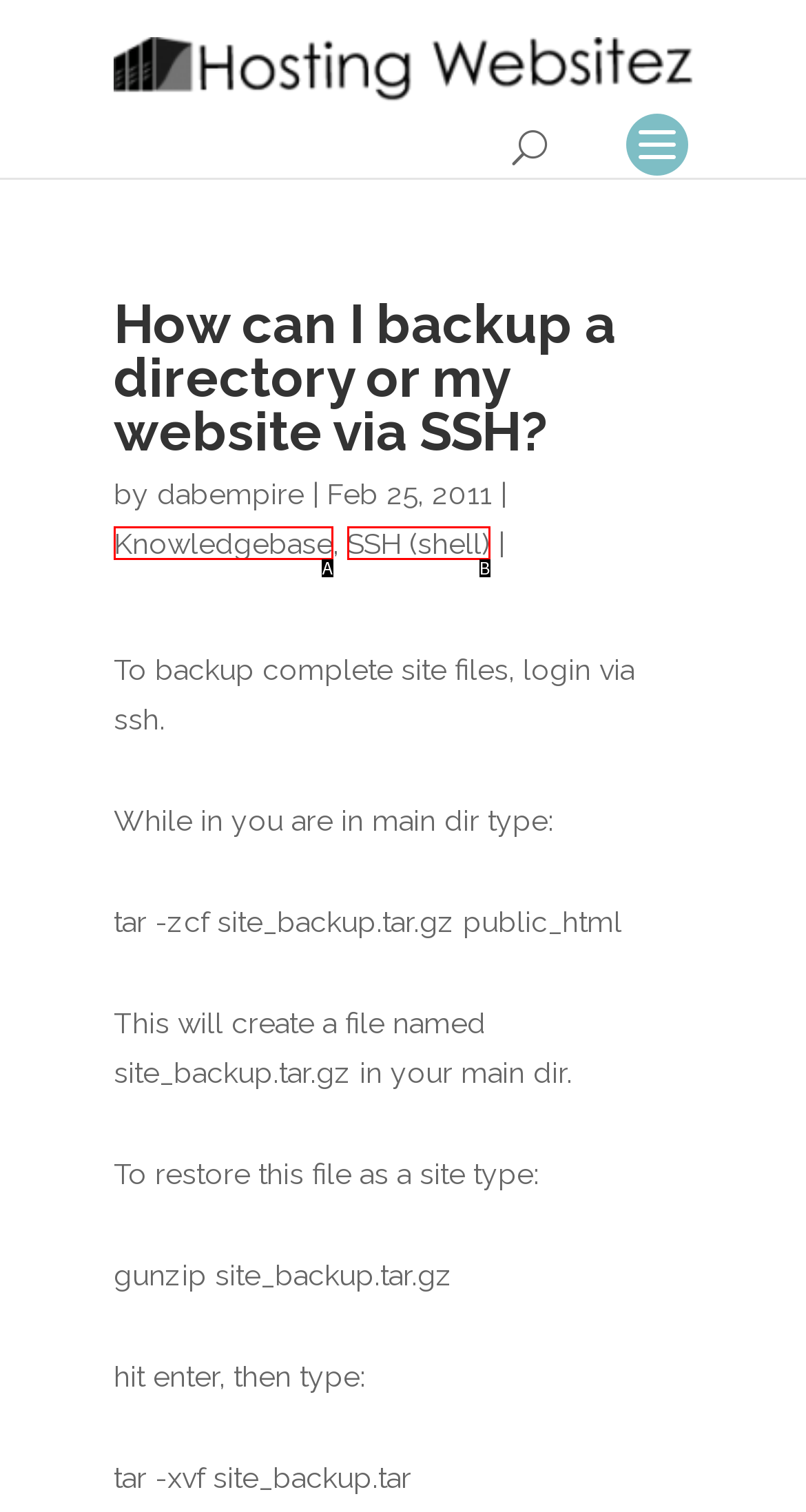What letter corresponds to the UI element described here: SSH (shell)
Reply with the letter from the options provided.

B